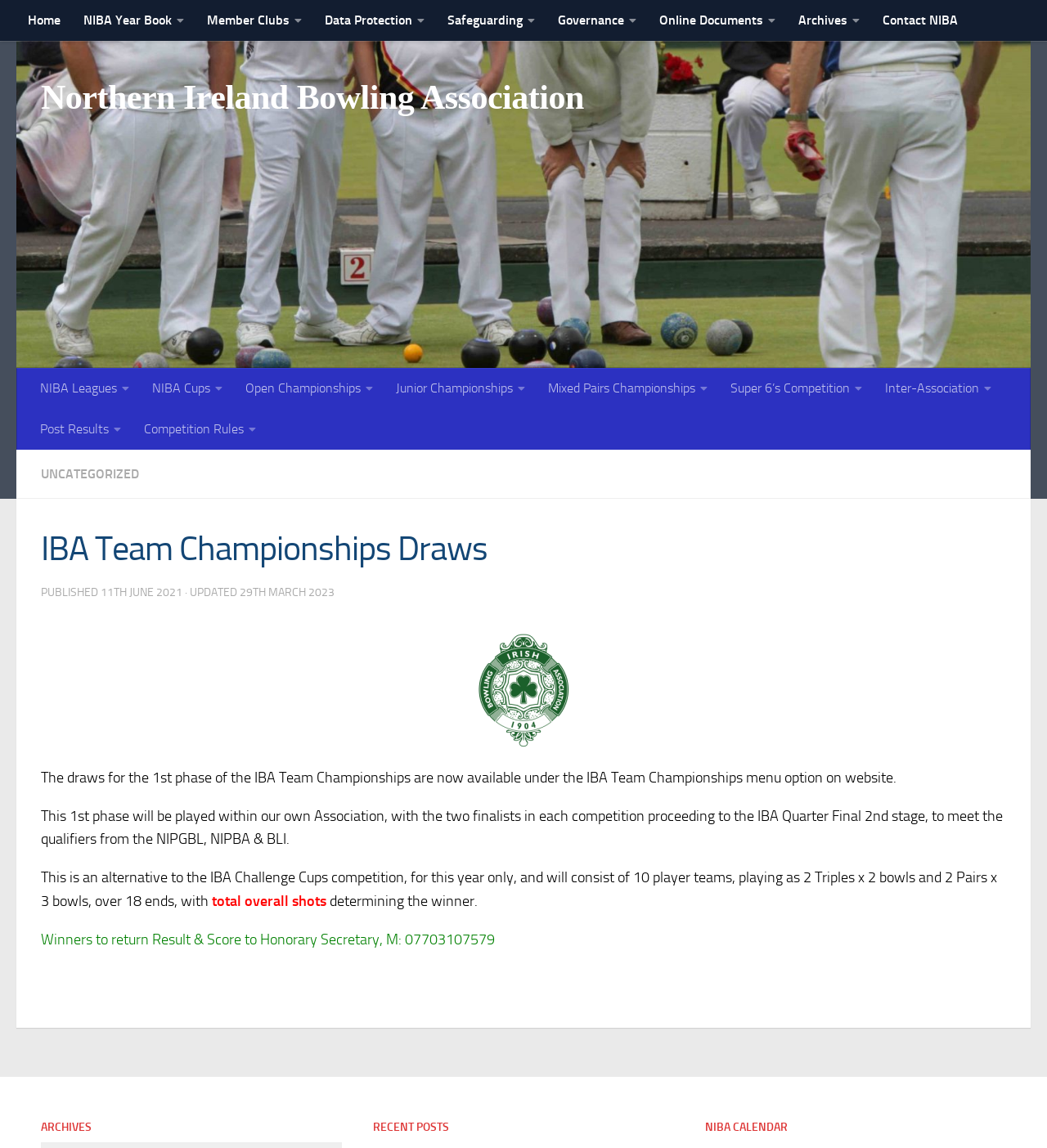Please find and generate the text of the main header of the webpage.

IBA Team Championships Draws